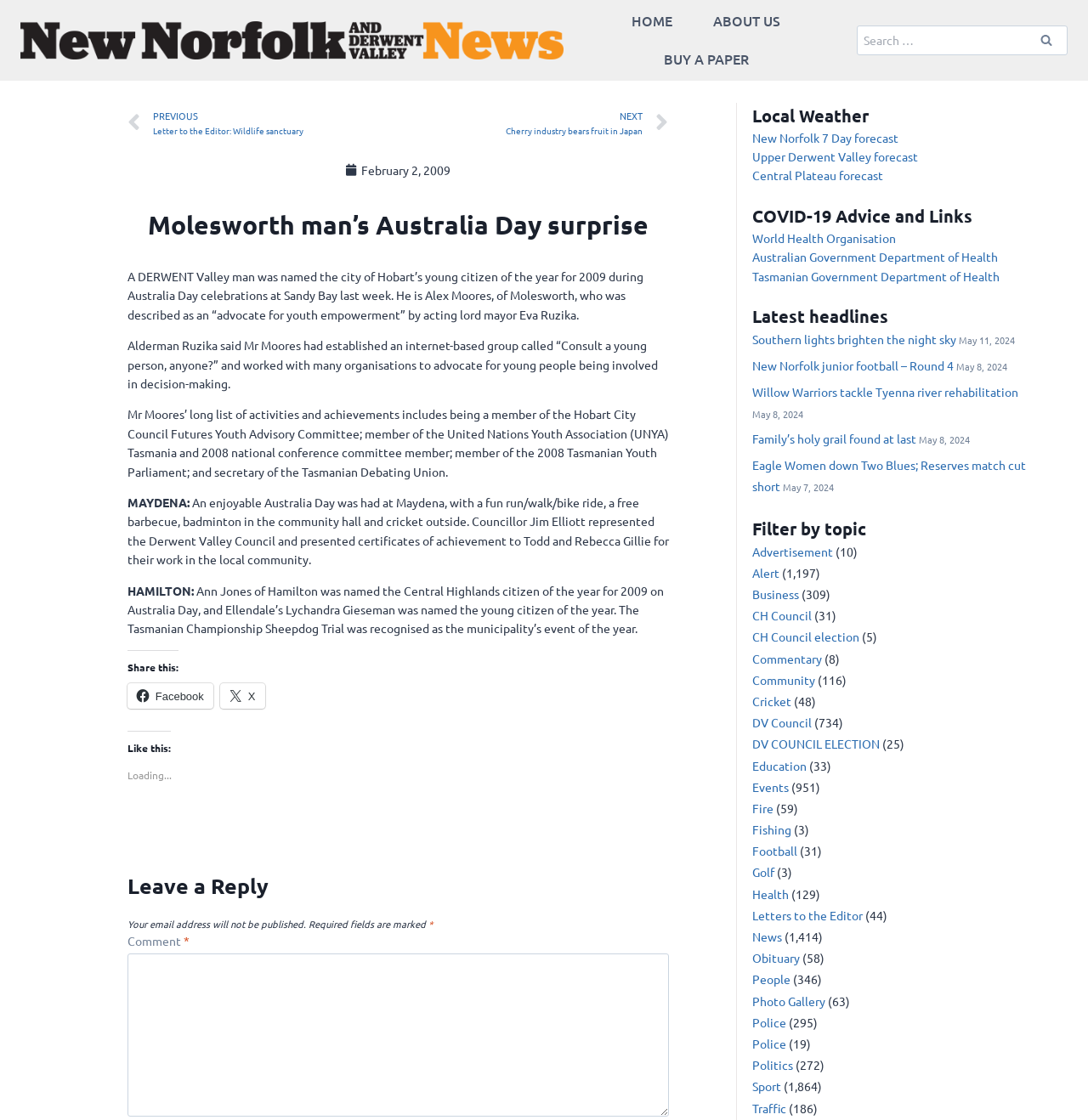Give a succinct answer to this question in a single word or phrase: 
What is the name of the young citizen of the year for 2009?

Alex Moores